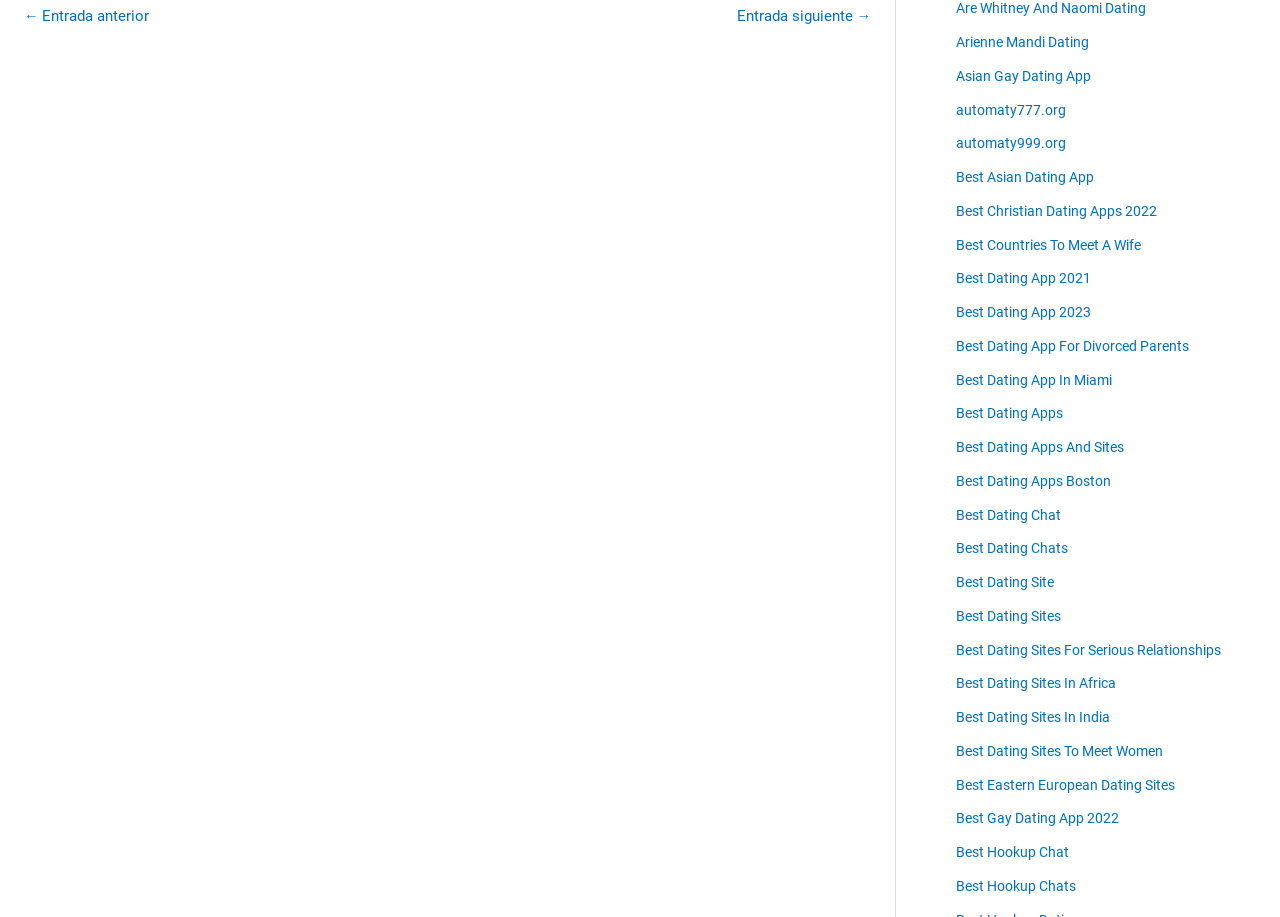Please identify the bounding box coordinates for the region that you need to click to follow this instruction: "explore Best Dating Sites In India".

[0.747, 0.873, 0.877, 0.892]